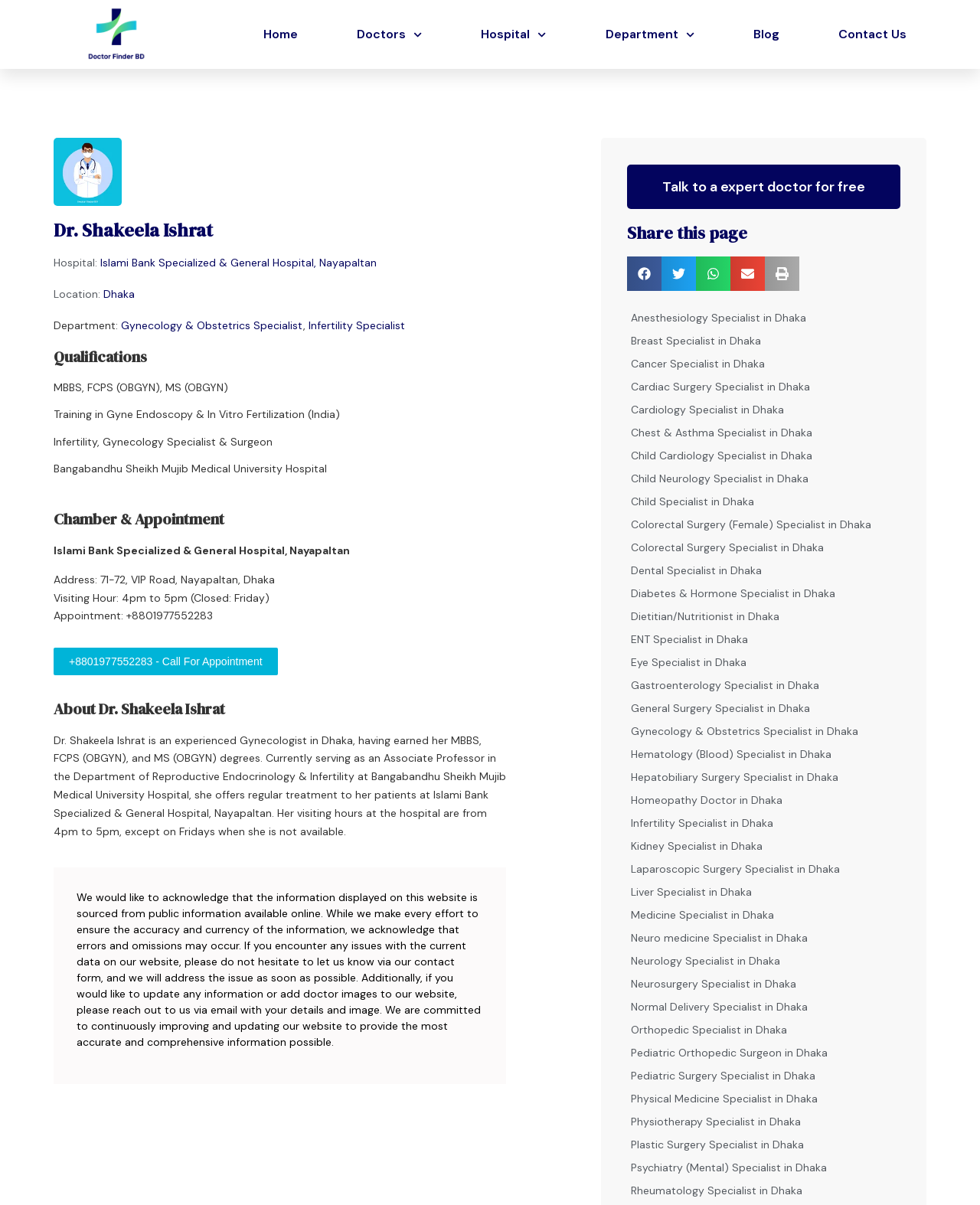Can you find the bounding box coordinates for the element that needs to be clicked to execute this instruction: "Click the 'Home' link"? The coordinates should be given as four float numbers between 0 and 1, i.e., [left, top, right, bottom].

[0.241, 0.027, 0.331, 0.06]